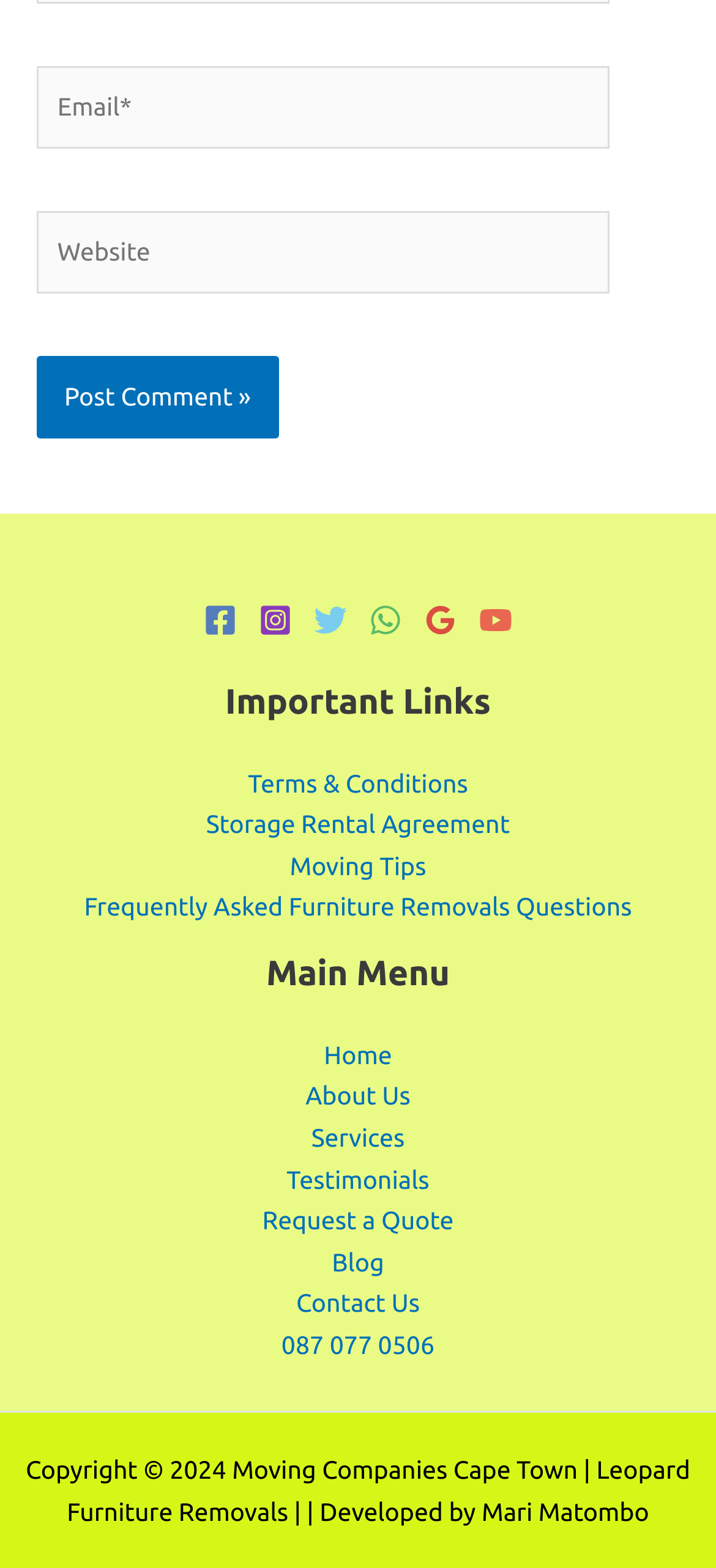Pinpoint the bounding box coordinates of the clickable element needed to complete the instruction: "Click Post Comment". The coordinates should be provided as four float numbers between 0 and 1: [left, top, right, bottom].

[0.051, 0.227, 0.389, 0.28]